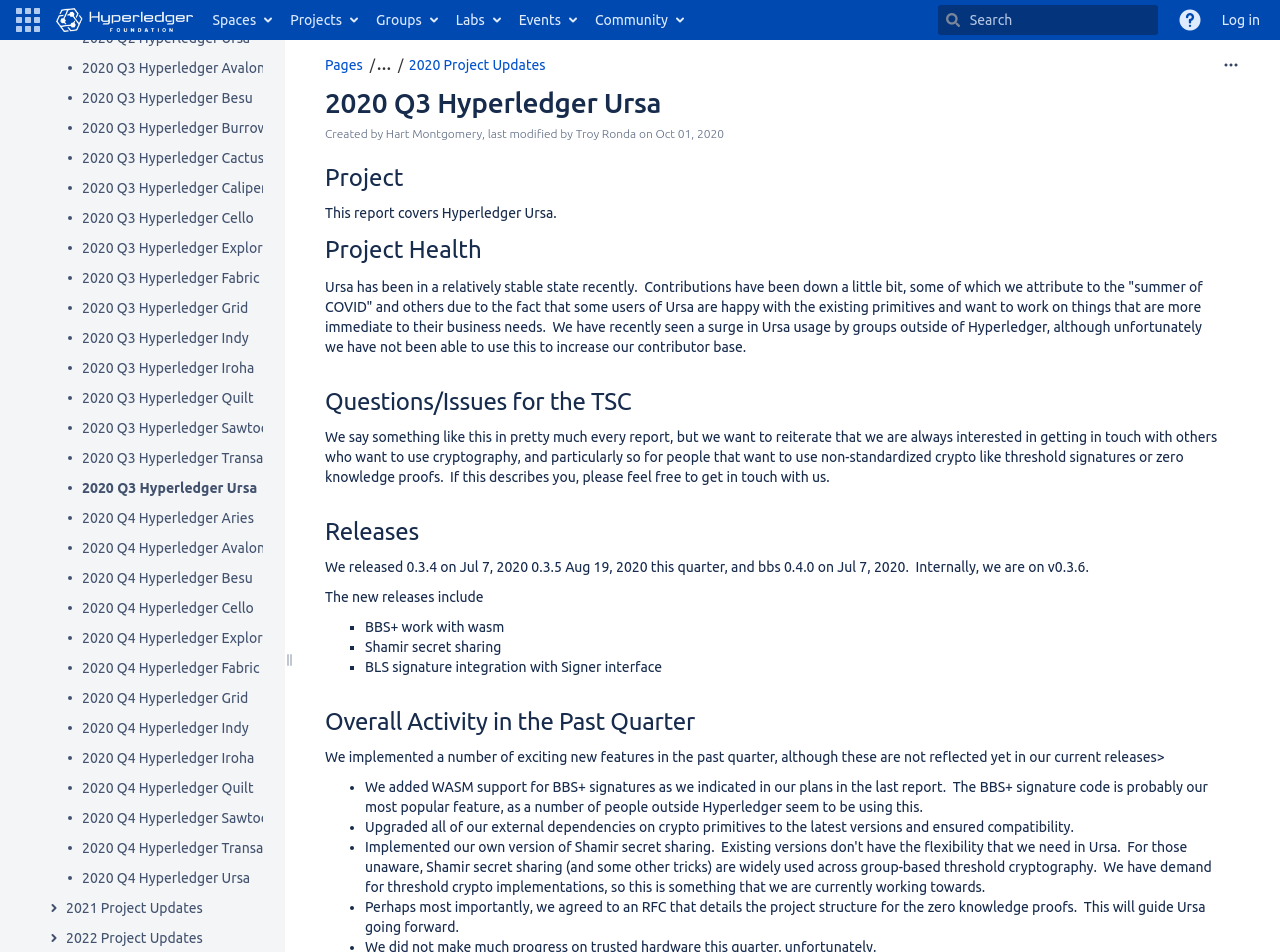Locate the bounding box coordinates of the element's region that should be clicked to carry out the following instruction: "Click on the 'Search' button". The coordinates need to be four float numbers between 0 and 1, i.e., [left, top, right, bottom].

[0.738, 0.013, 0.751, 0.029]